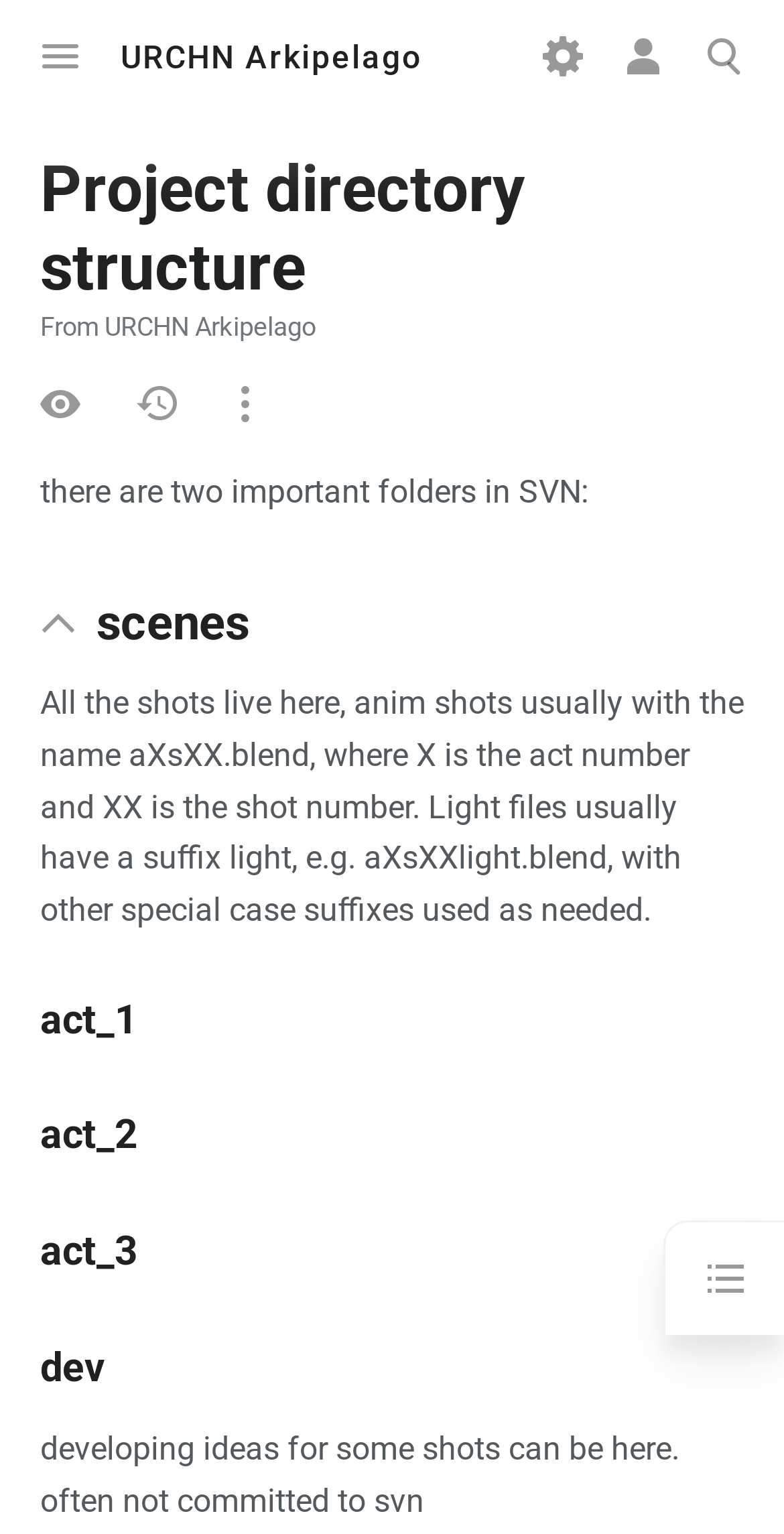Determine the bounding box coordinates of the clickable region to execute the instruction: "View page source". The coordinates should be four float numbers between 0 and 1, denoted as [left, top, right, bottom].

[0.021, 0.24, 0.133, 0.287]